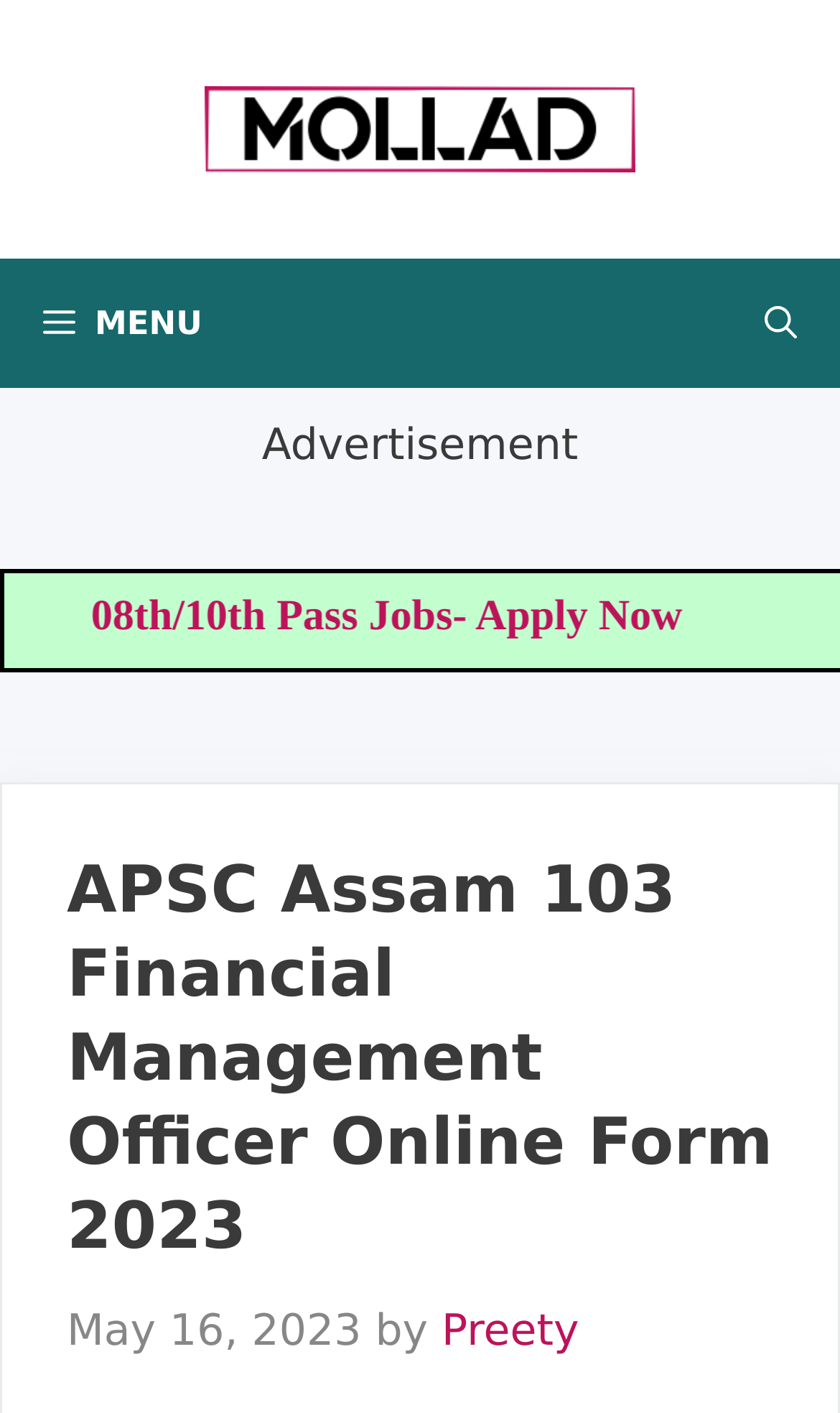Provide the bounding box coordinates in the format (top-left x, top-left y, bottom-right x, bottom-right y). All values are floating point numbers between 0 and 1. Determine the bounding box coordinate of the UI element described as: alt="Mollad"

[0.244, 0.071, 0.756, 0.107]